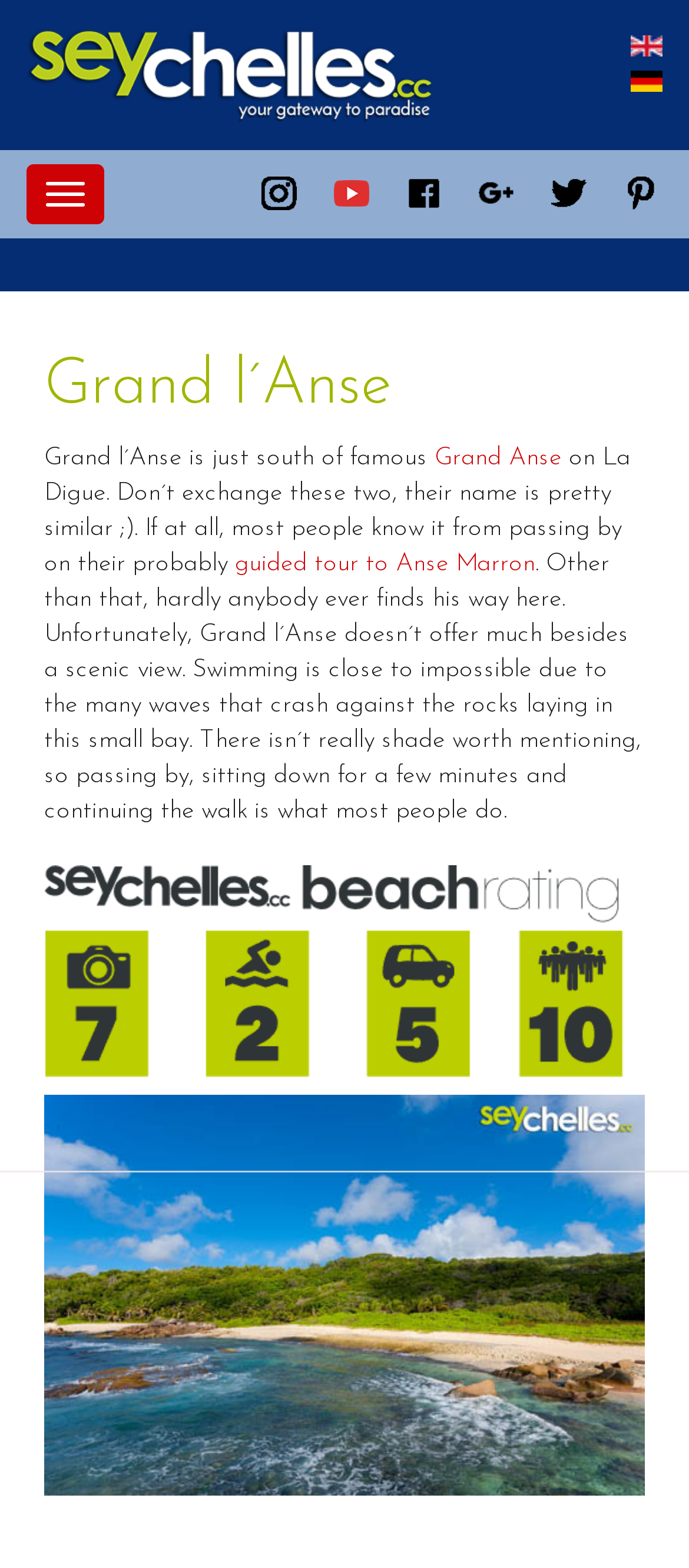What is the purpose of most people's visit to Grand l´Anse?
Based on the screenshot, respond with a single word or phrase.

Passing by